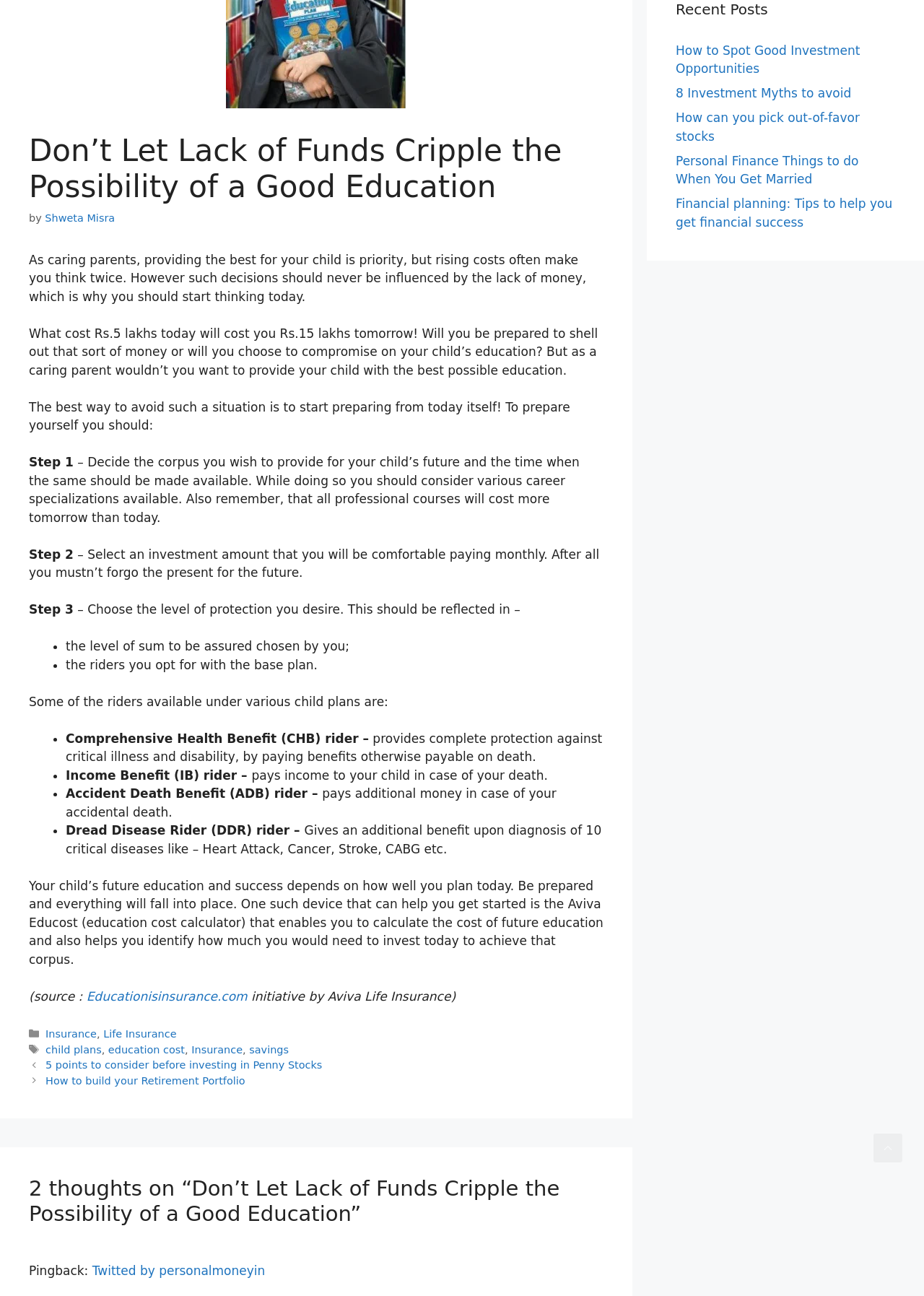Provide the bounding box coordinates in the format (top-left x, top-left y, bottom-right x, bottom-right y). All values are floating point numbers between 0 and 1. Determine the bounding box coordinate of the UI element described as: Life Insurance

[0.112, 0.793, 0.191, 0.802]